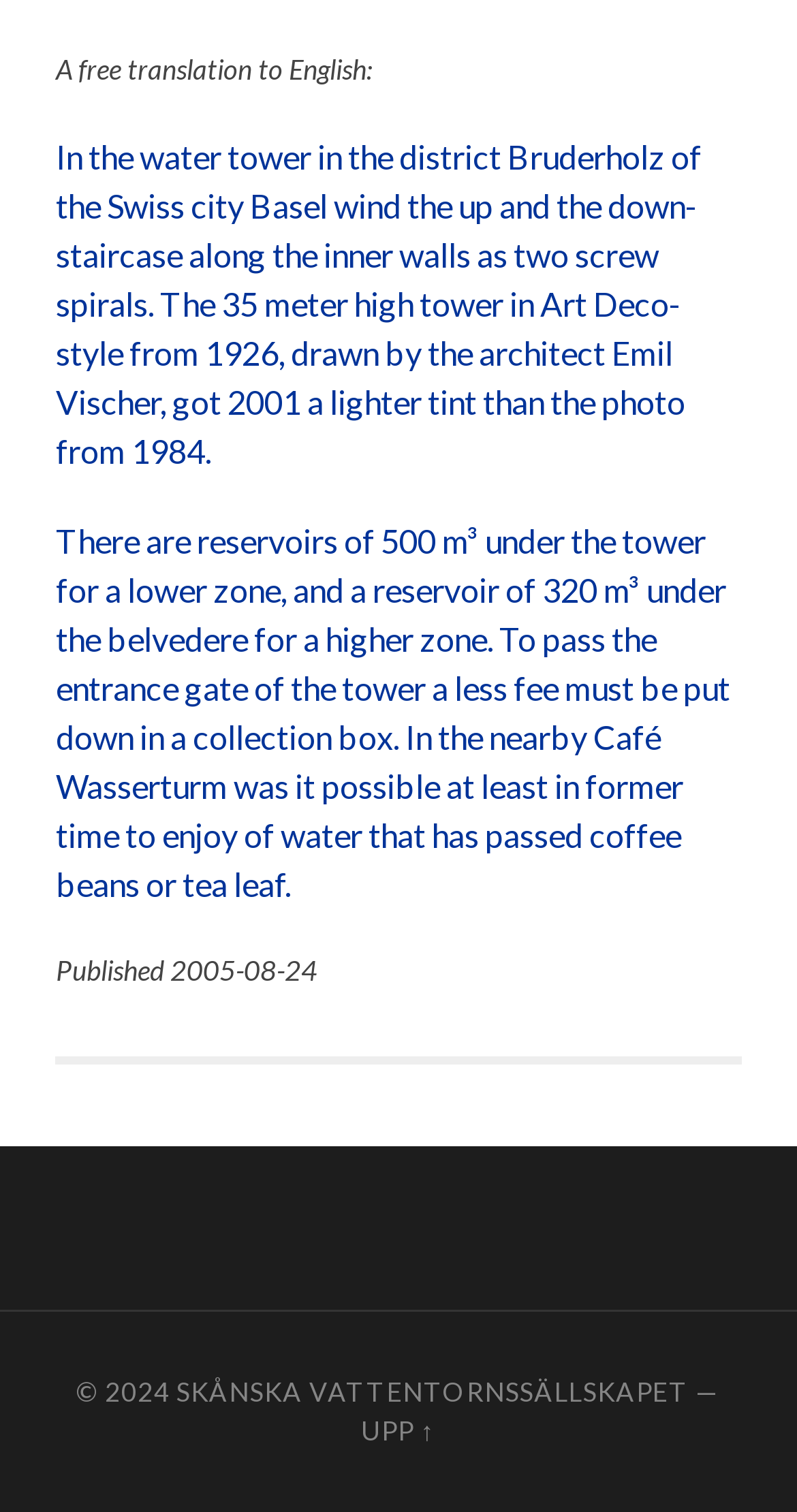Locate the bounding box for the described UI element: "Skånska vattentornssällskapet". Ensure the coordinates are four float numbers between 0 and 1, formatted as [left, top, right, bottom].

[0.222, 0.909, 0.865, 0.931]